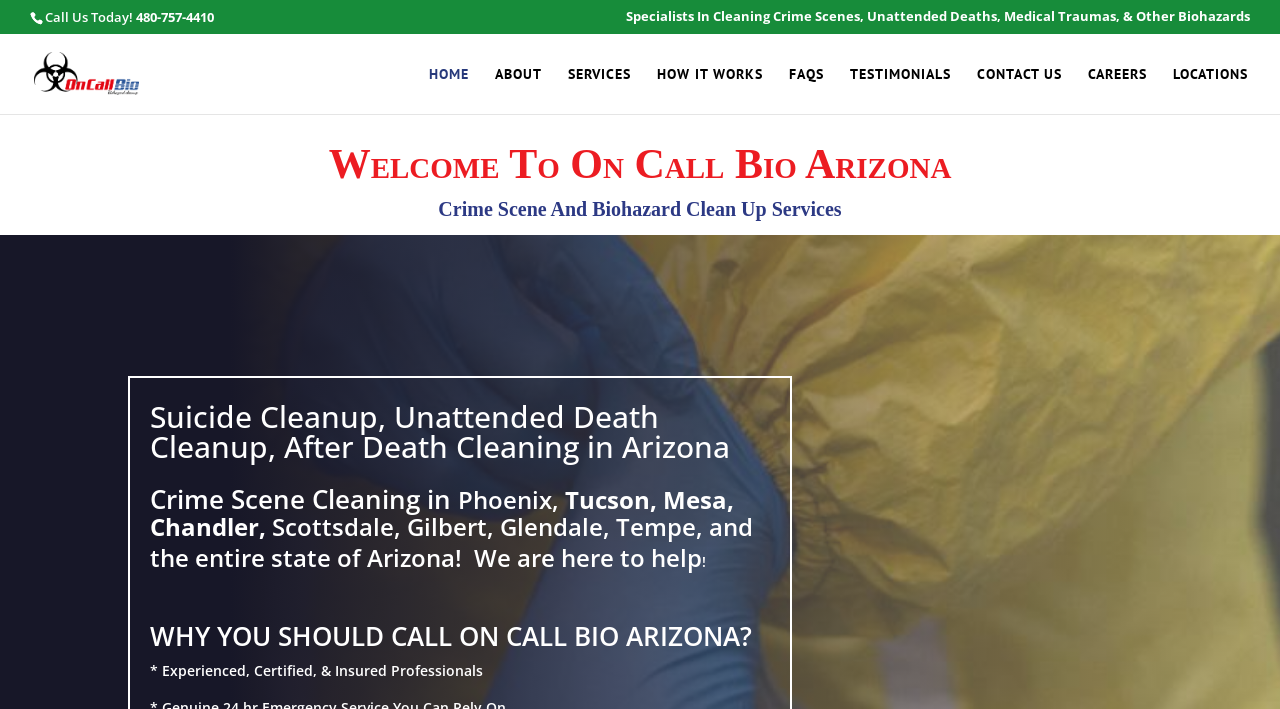Identify the bounding box coordinates necessary to click and complete the given instruction: "Visit the home page".

[0.335, 0.094, 0.366, 0.16]